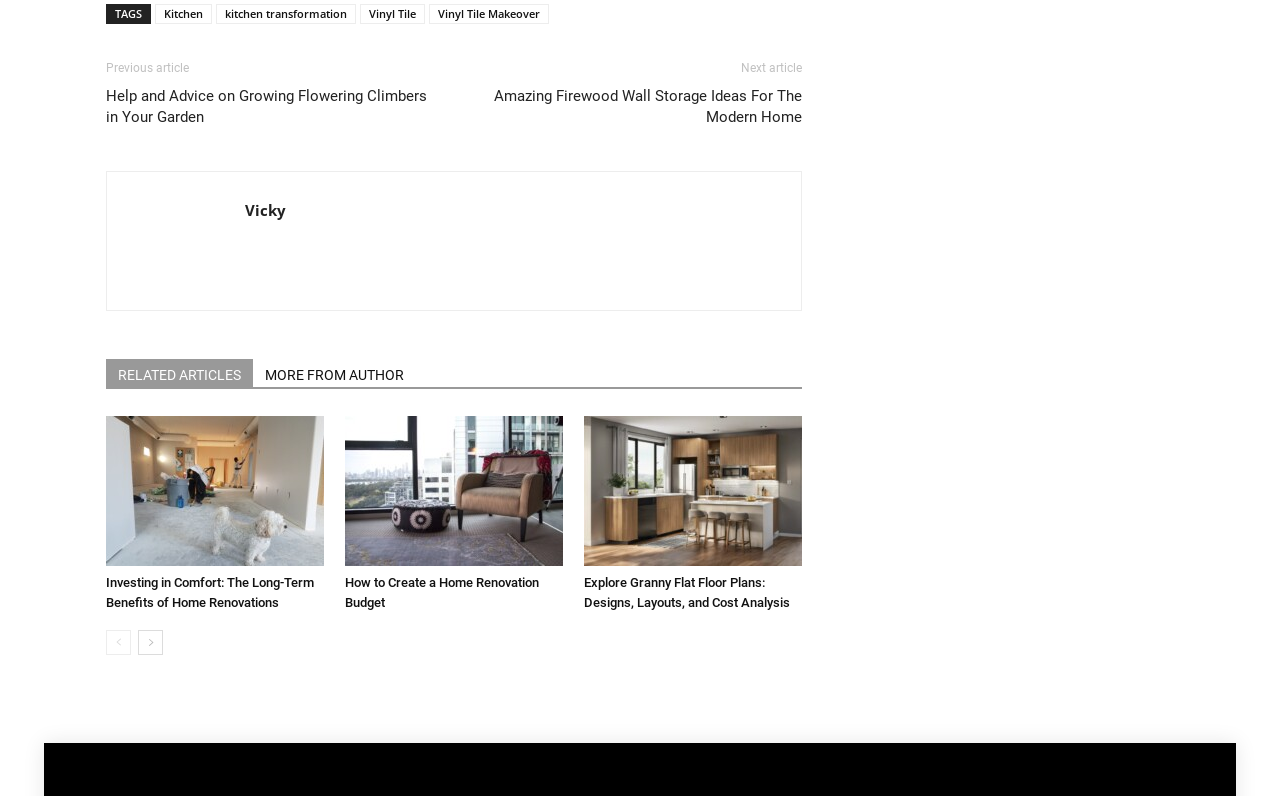Carefully examine the image and provide an in-depth answer to the question: What is the category of the article?

Based on the links and headings on the webpage, it appears to be related to home renovations, with topics such as kitchen transformation, vinyl tile makeover, and granny flat floor plans.